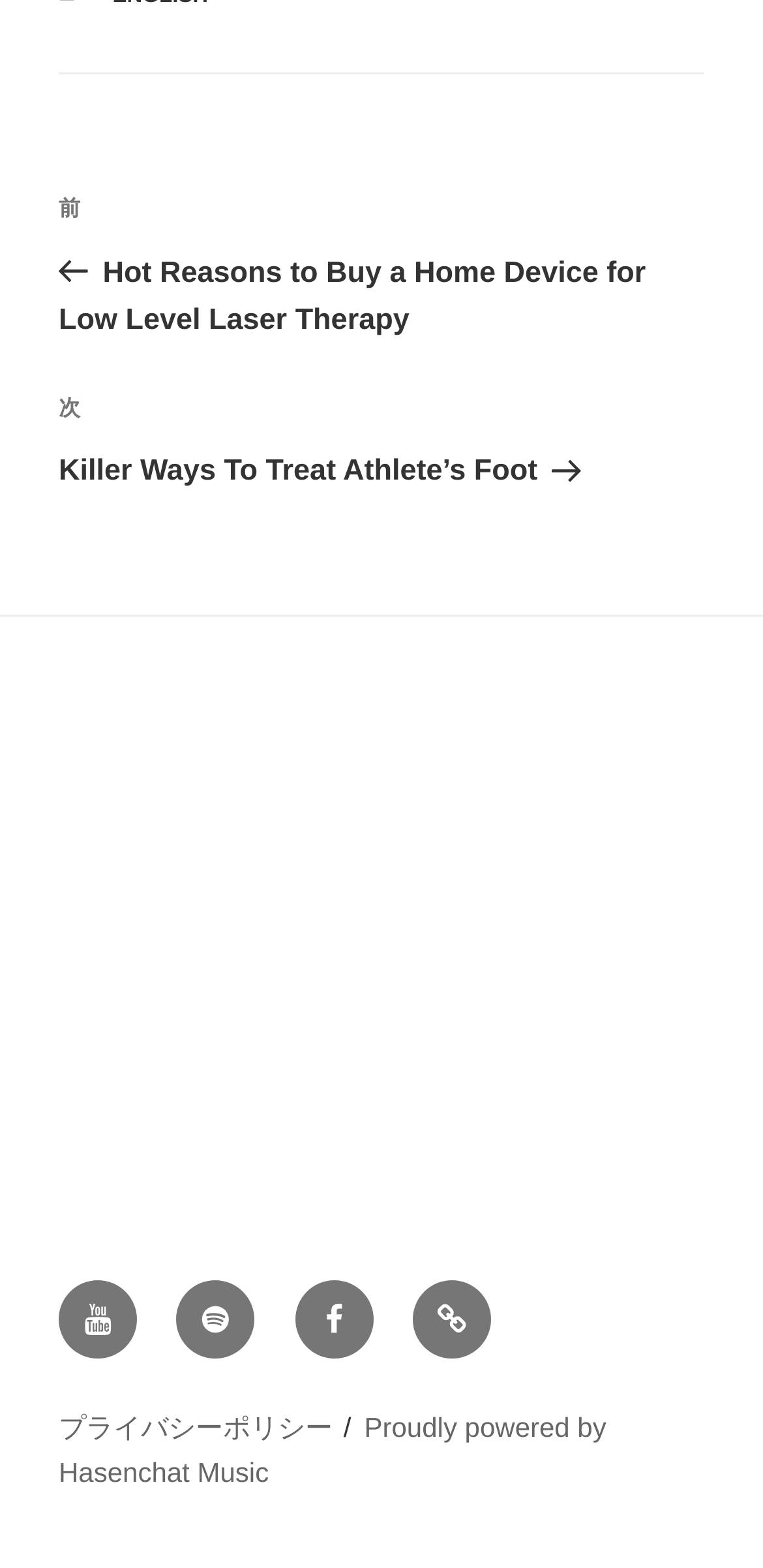Please locate the bounding box coordinates of the region I need to click to follow this instruction: "Learn about Business_Finance".

None